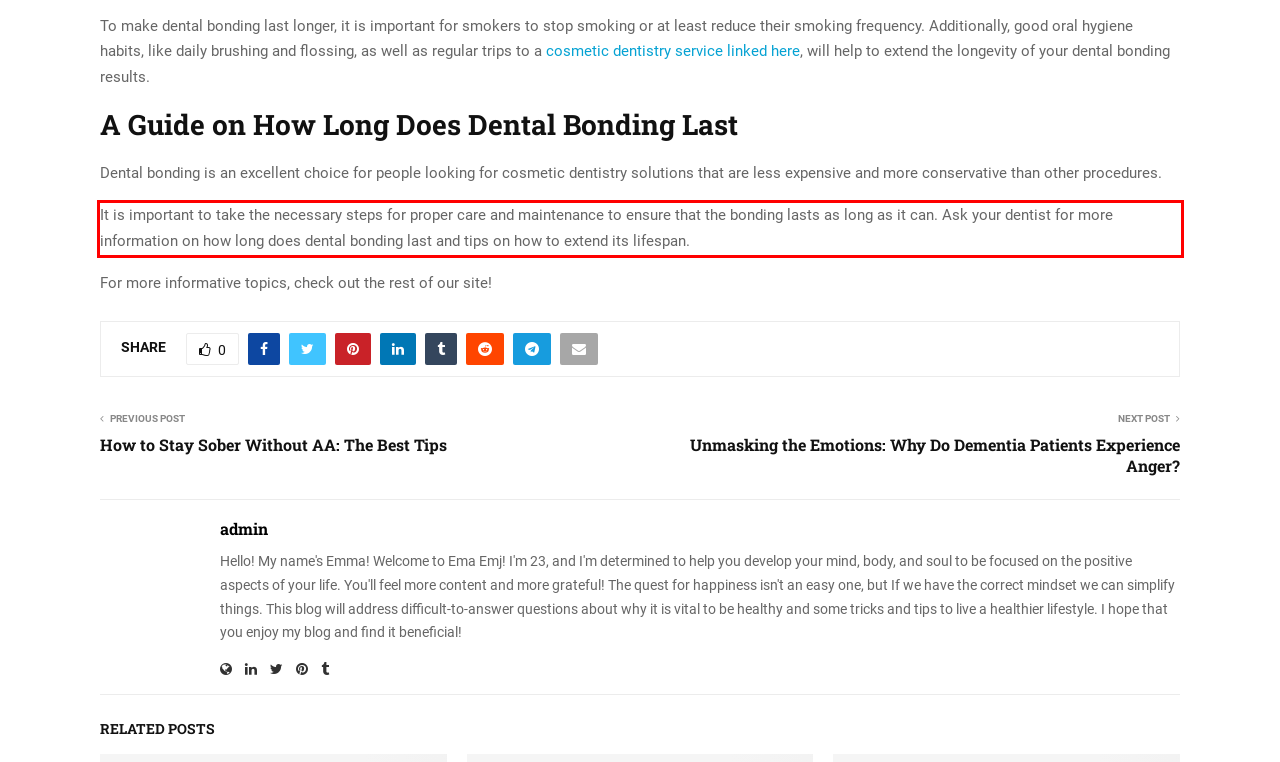Examine the screenshot of the webpage, locate the red bounding box, and perform OCR to extract the text contained within it.

It is important to take the necessary steps for proper care and maintenance to ensure that the bonding lasts as long as it can. Ask your dentist for more information on how long does dental bonding last and tips on how to extend its lifespan.